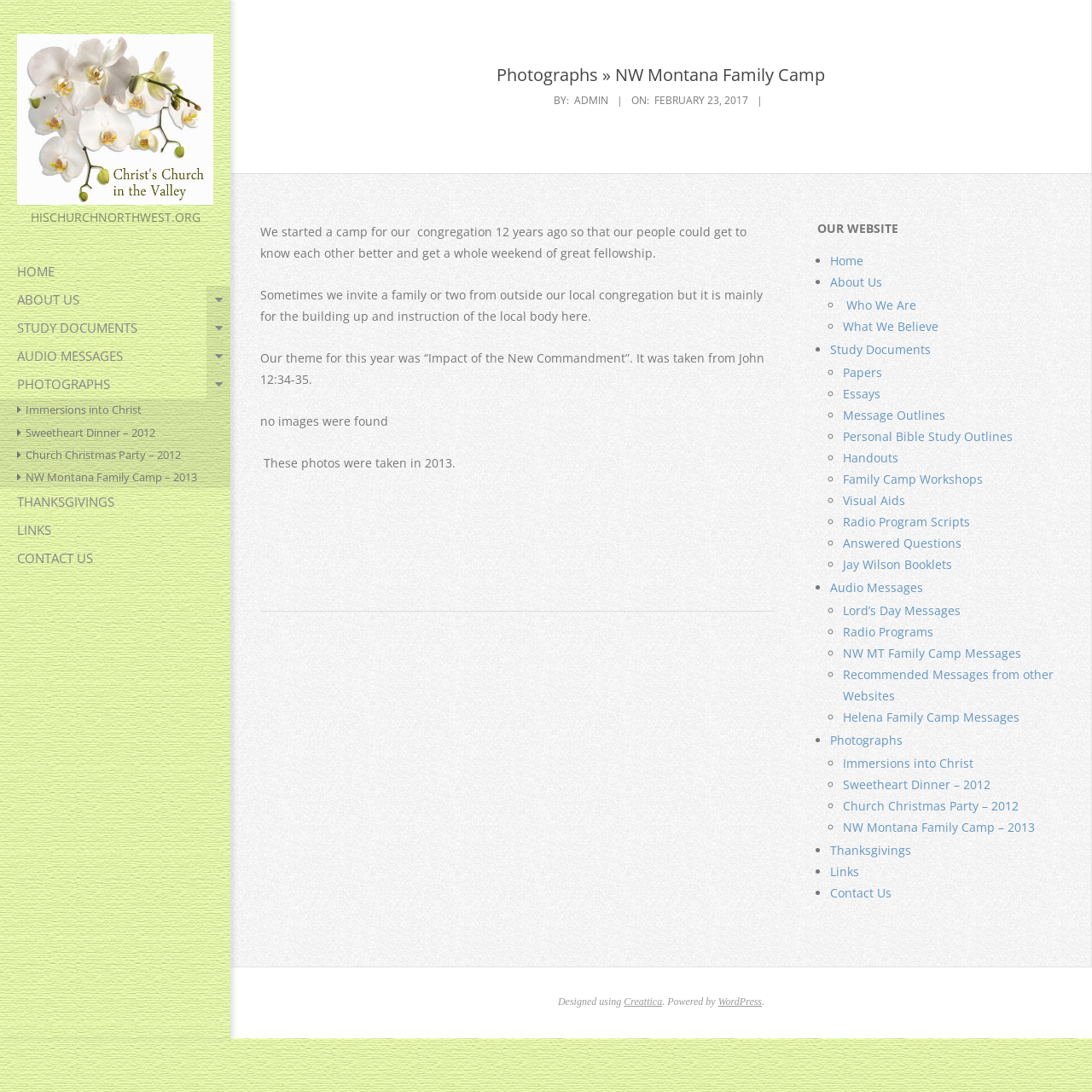Could you specify the bounding box coordinates for the clickable section to complete the following instruction: "Check the 'Audio Messages' section"?

[0.76, 0.53, 0.845, 0.545]